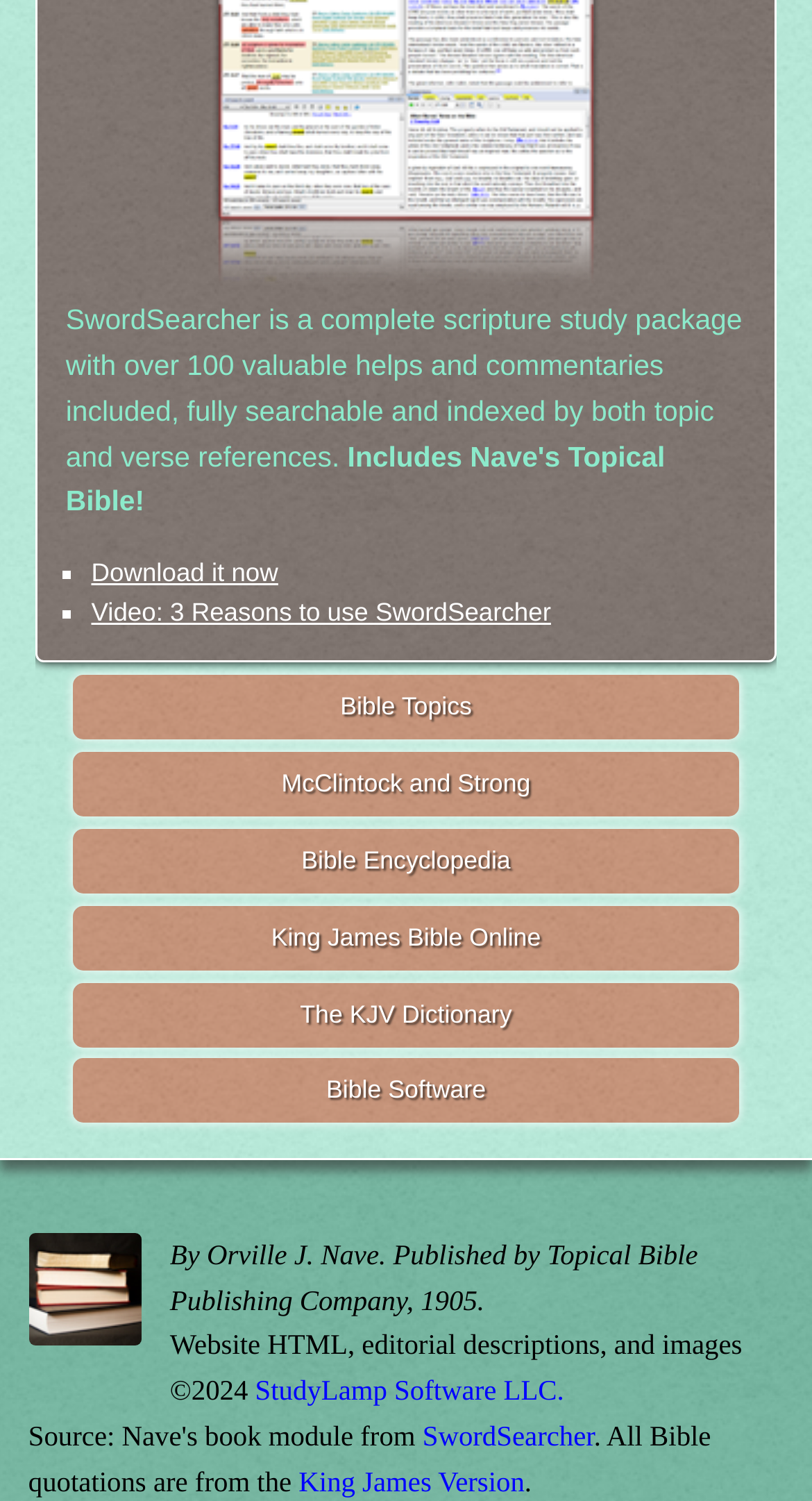Please provide a comprehensive response to the question based on the details in the image: What is the name of the Bible version quoted on the webpage?

The name of the Bible version quoted on the webpage is mentioned in the link element with the text 'King James Version', which is located at the bottom of the webpage.